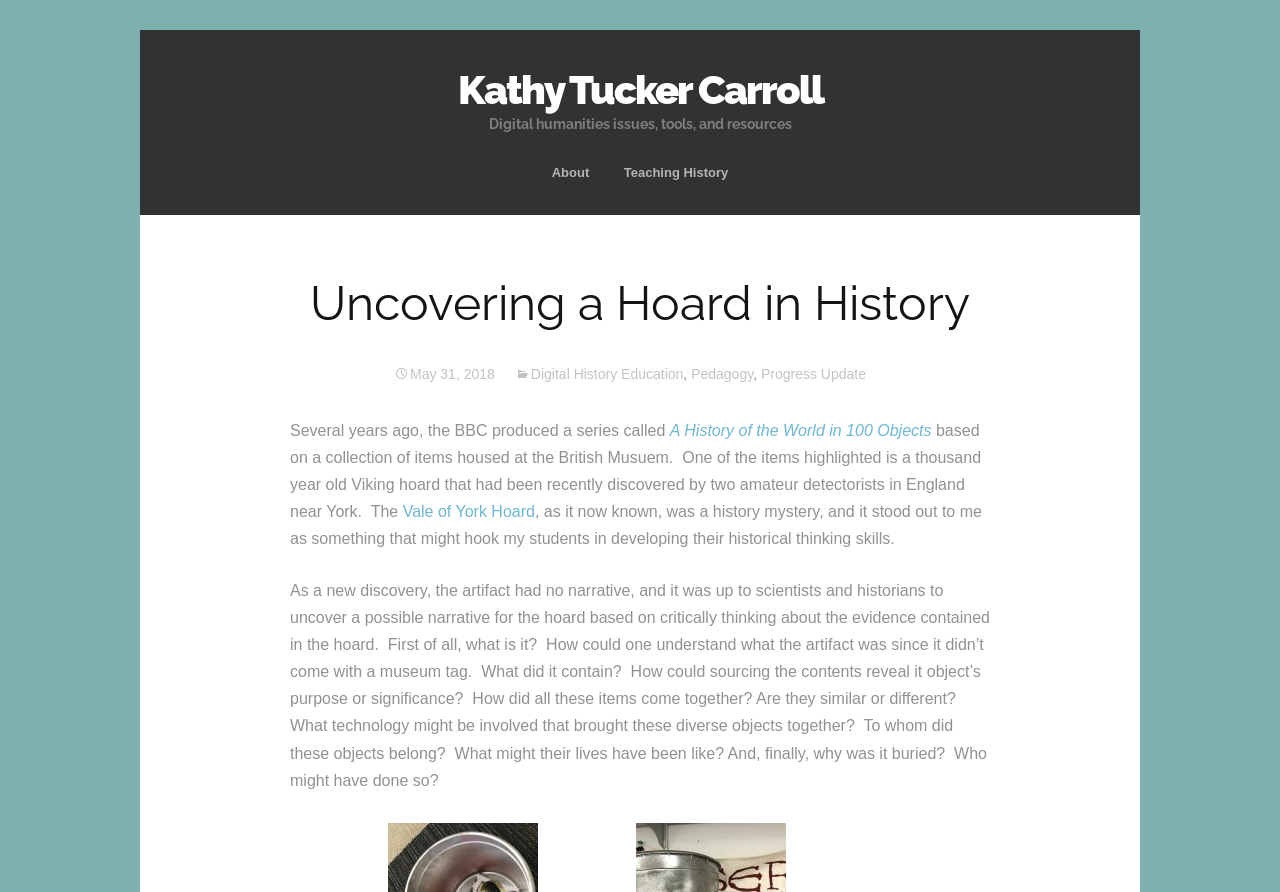Identify the bounding box coordinates for the element you need to click to achieve the following task: "Explore the Vale of York Hoard". Provide the bounding box coordinates as four float numbers between 0 and 1, in the form [left, top, right, bottom].

[0.315, 0.564, 0.418, 0.583]